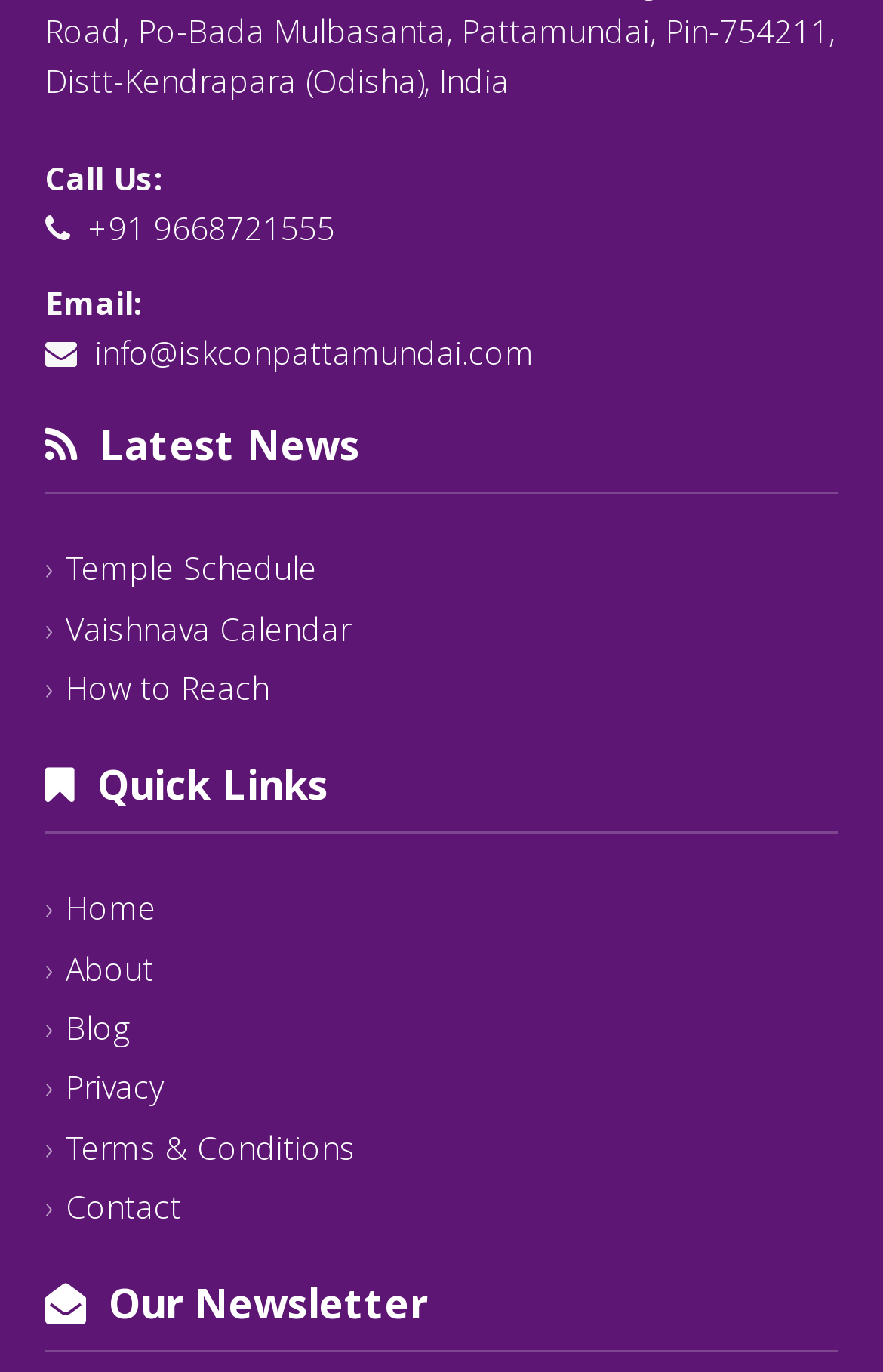Please specify the bounding box coordinates of the area that should be clicked to accomplish the following instruction: "view replies". The coordinates should consist of four float numbers between 0 and 1, i.e., [left, top, right, bottom].

None